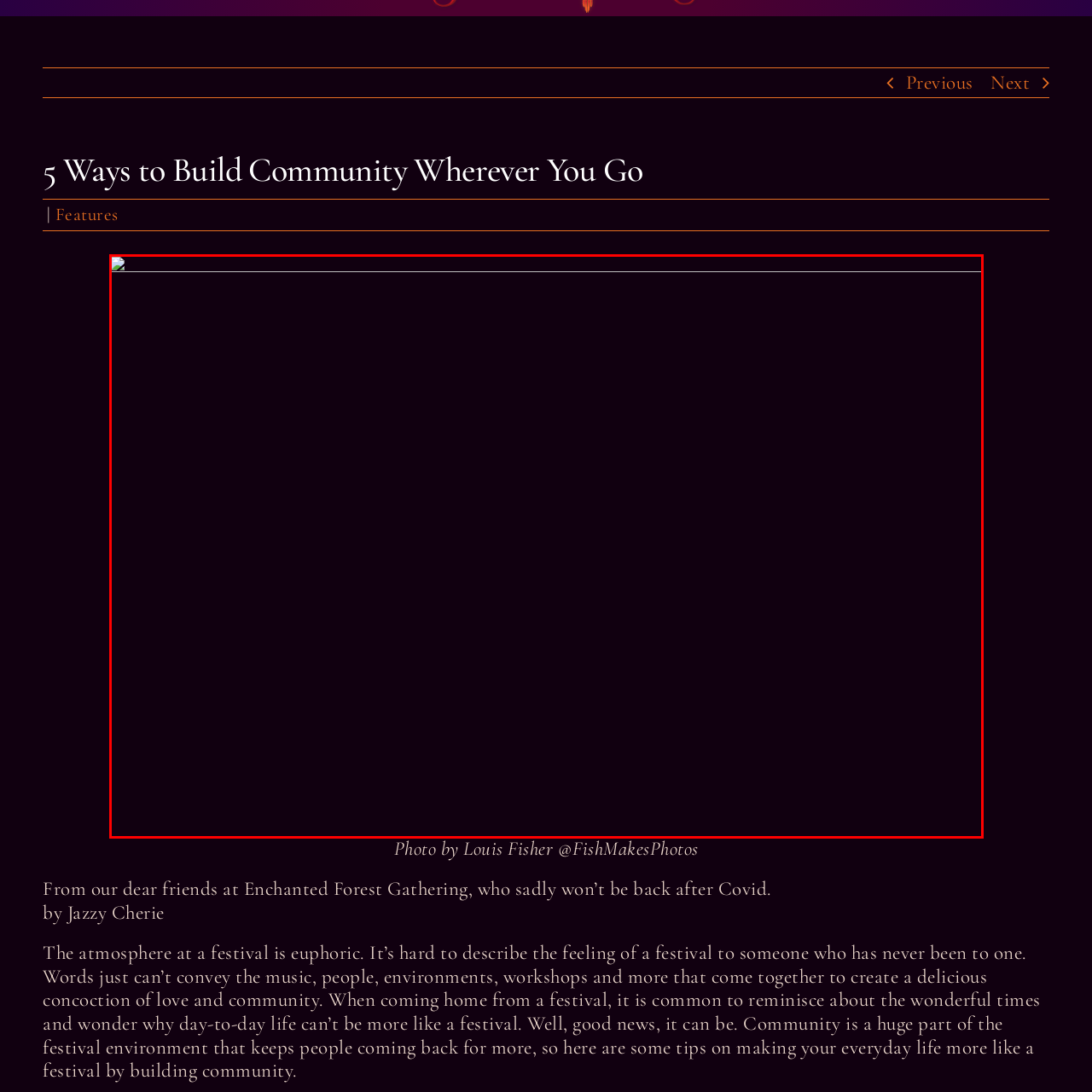Look at the region marked by the red box and describe it extensively.

The image features a captivating moment from a vibrant festival atmosphere, evoking the sense of community and joy that characterizes such events. It likely showcases attendees engaged in various activities, emphasizing connection and celebration. The caption acknowledges the artistic contribution of the photographer, Louis Fisher, as noted in the accompanying text, and resonates with the article's theme of building community in everyday life, drawing inspiration from the euphoric energy found at festivals. The accompanying description mentions the shared experiences and joyous interactions that are integral to festivals, underscoring the importance of community and togetherness. This visual representation aligns with the message that everyday life can embody the same sense of connection and celebration seen in festival environments, enriching our daily experiences.